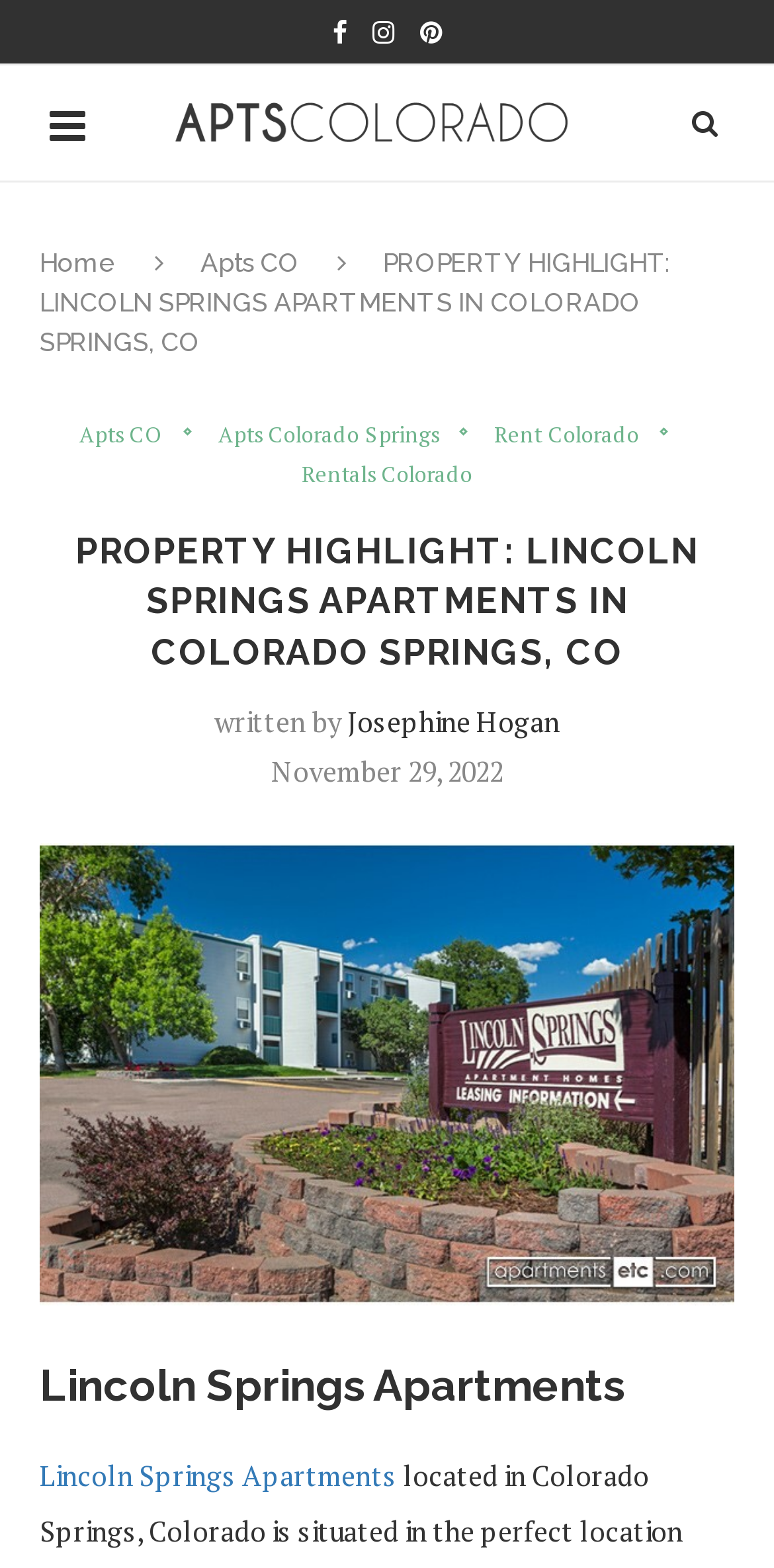What is the type of content on the webpage?
Using the image as a reference, answer the question with a short word or phrase.

Apartment listing